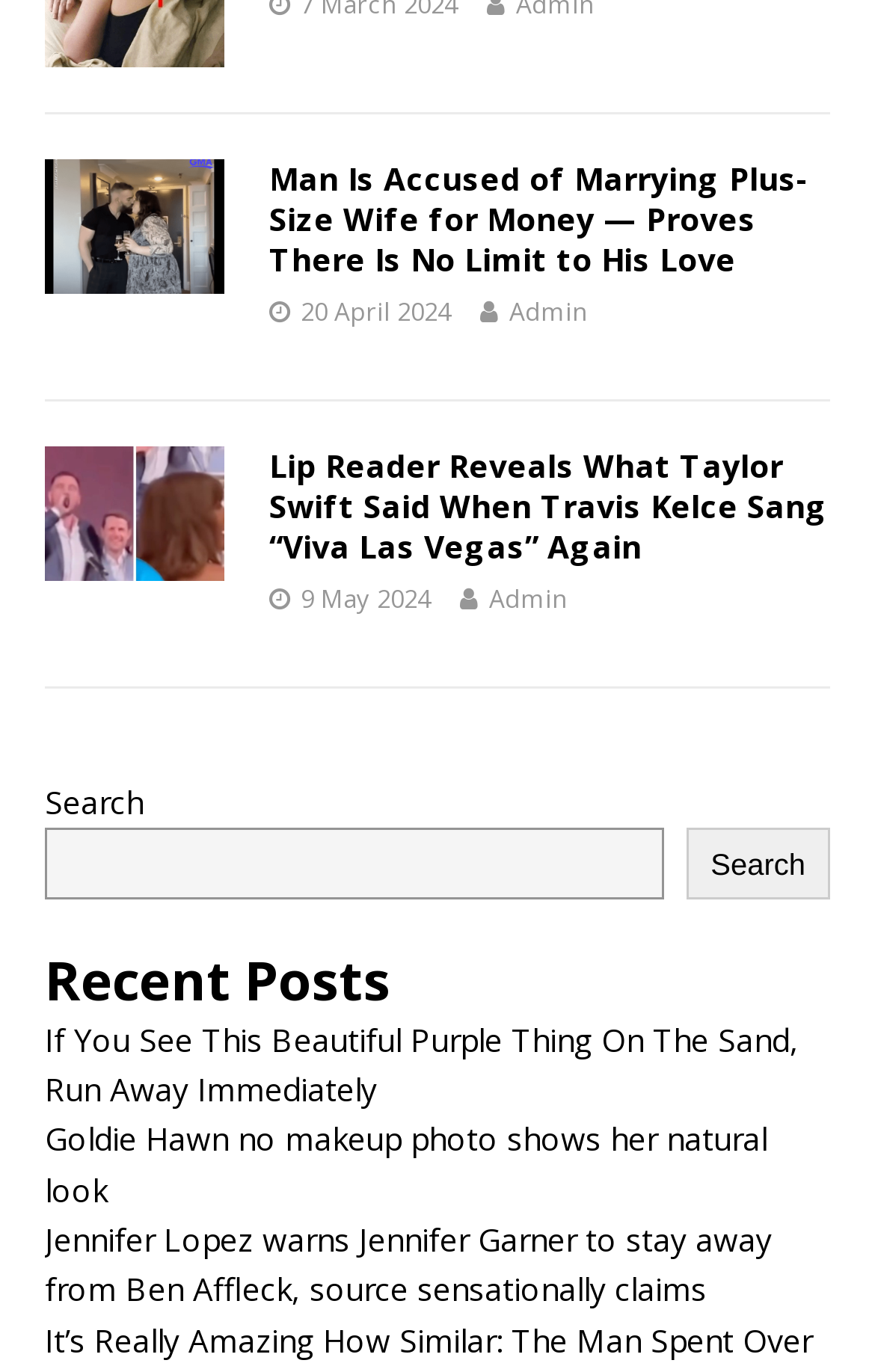From the element description Search, predict the bounding box coordinates of the UI element. The coordinates must be specified in the format (top-left x, top-left y, bottom-right x, bottom-right y) and should be within the 0 to 1 range.

[0.784, 0.604, 0.949, 0.656]